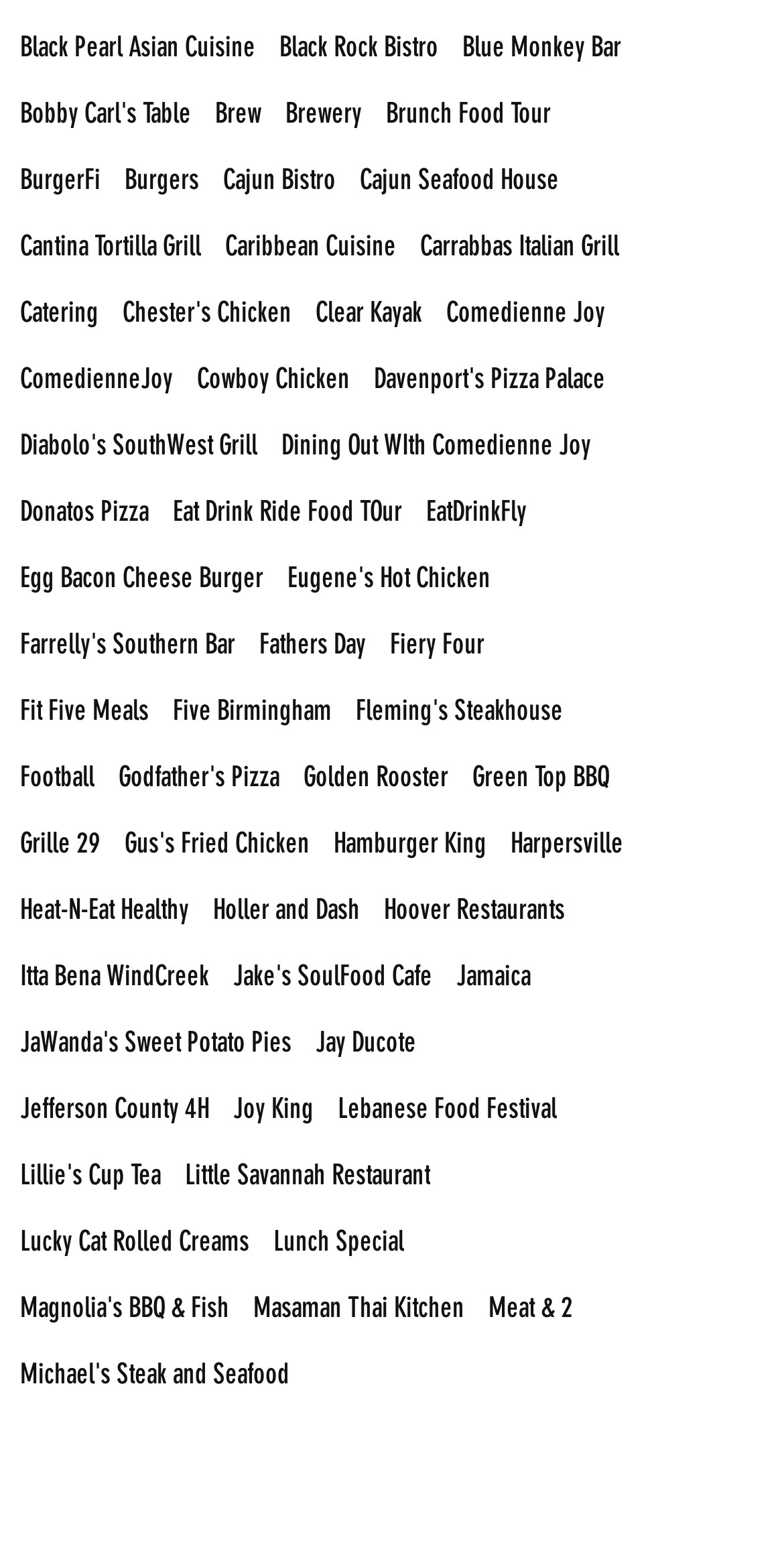Refer to the screenshot and give an in-depth answer to this question: Is there a restaurant that starts with the letter 'G' on this webpage?

I searched for links that start with the letter 'G' and found 'Godfather's Pizza' and 'Golden Rooster', indicating that there are restaurants that start with the letter 'G'.